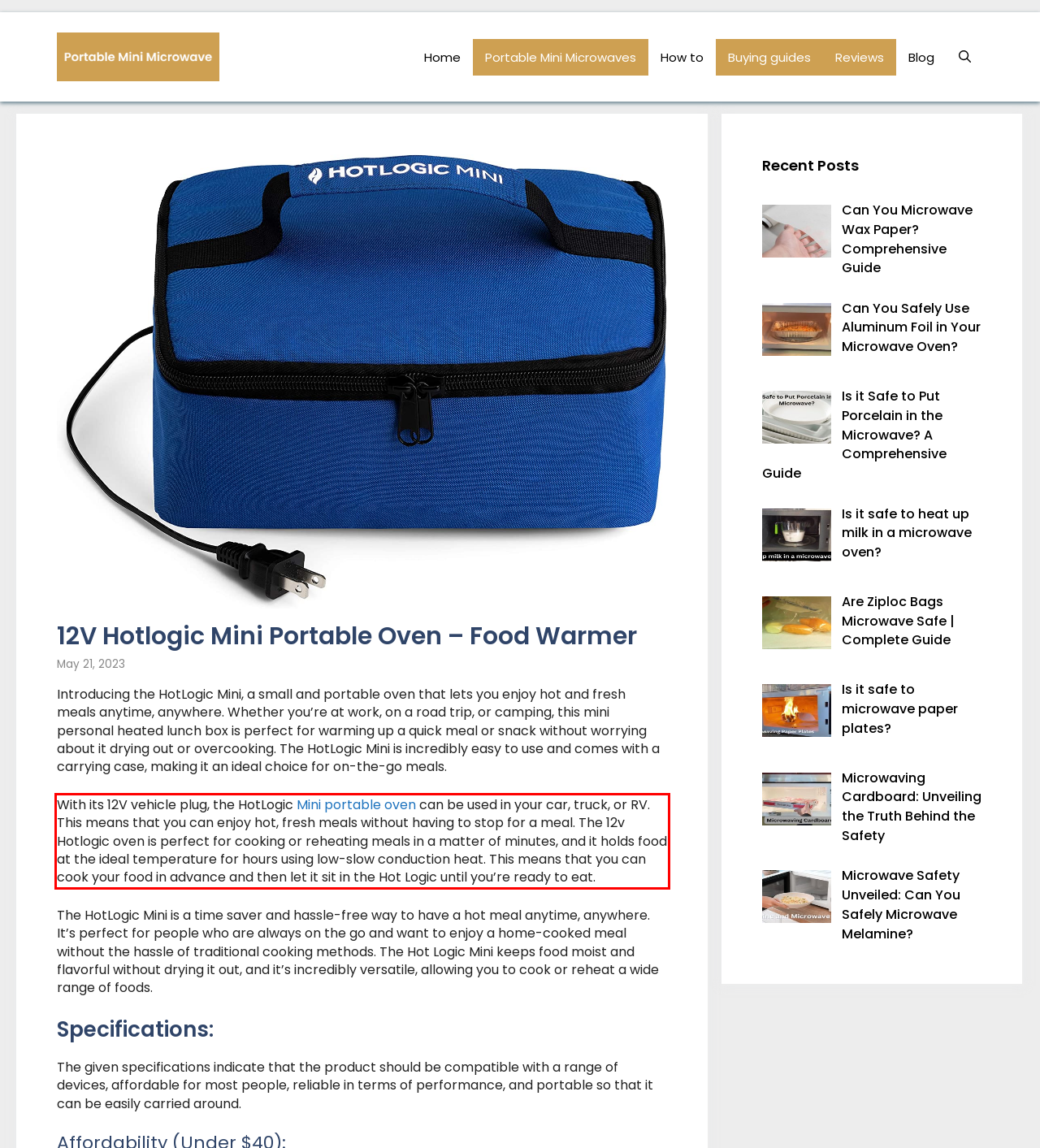Observe the screenshot of the webpage, locate the red bounding box, and extract the text content within it.

With its 12V vehicle plug, the HotLogic Mini portable oven can be used in your car, truck, or RV. This means that you can enjoy hot, fresh meals without having to stop for a meal. The 12v Hotlogic oven is perfect for cooking or reheating meals in a matter of minutes, and it holds food at the ideal temperature for hours using low-slow conduction heat. This means that you can cook your food in advance and then let it sit in the Hot Logic until you’re ready to eat.